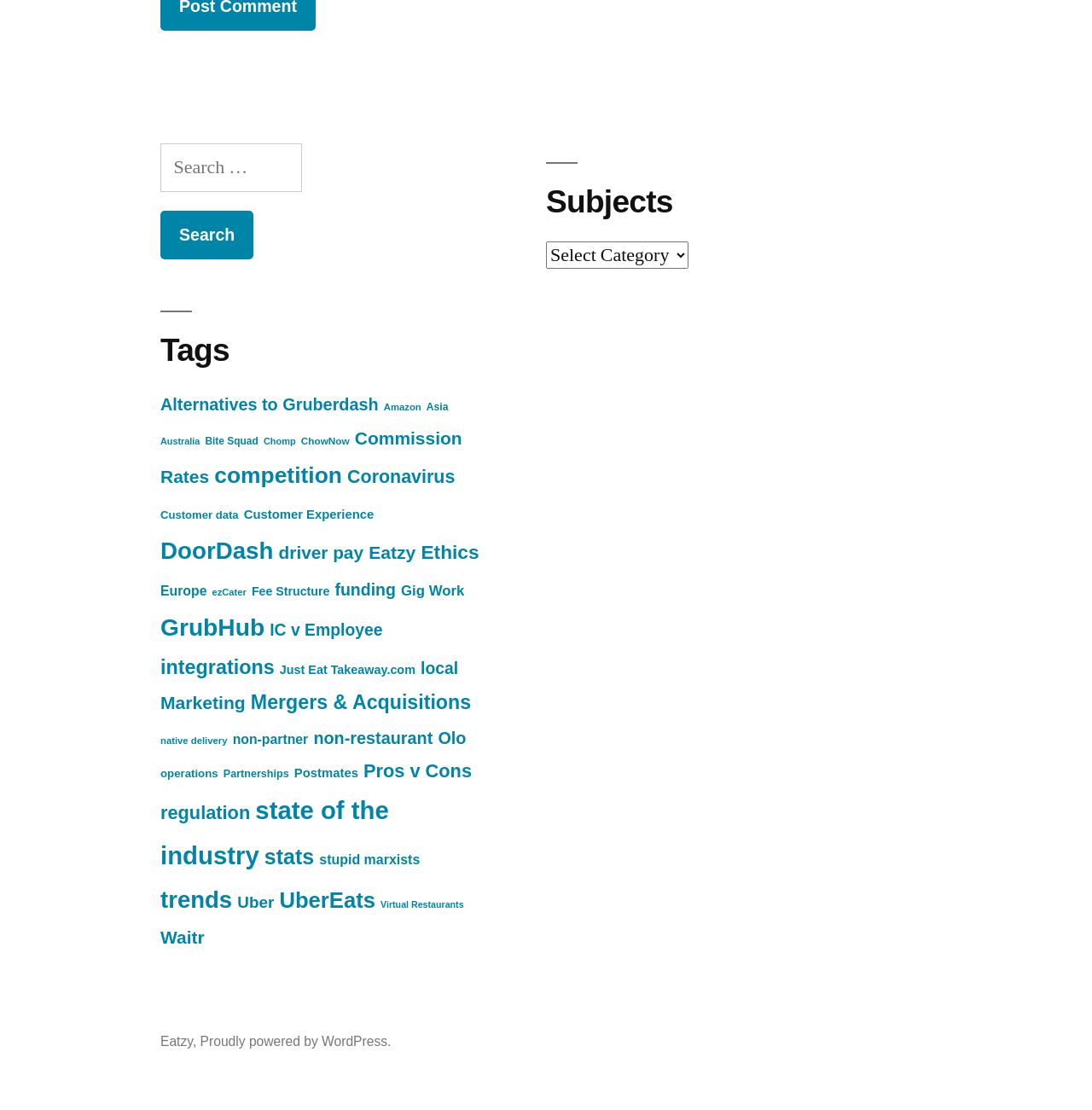What is the website powered by?
Based on the content of the image, thoroughly explain and answer the question.

The website is proudly powered by WordPress, as indicated by the link at the bottom of the webpage. This suggests that the website uses WordPress as its content management system.